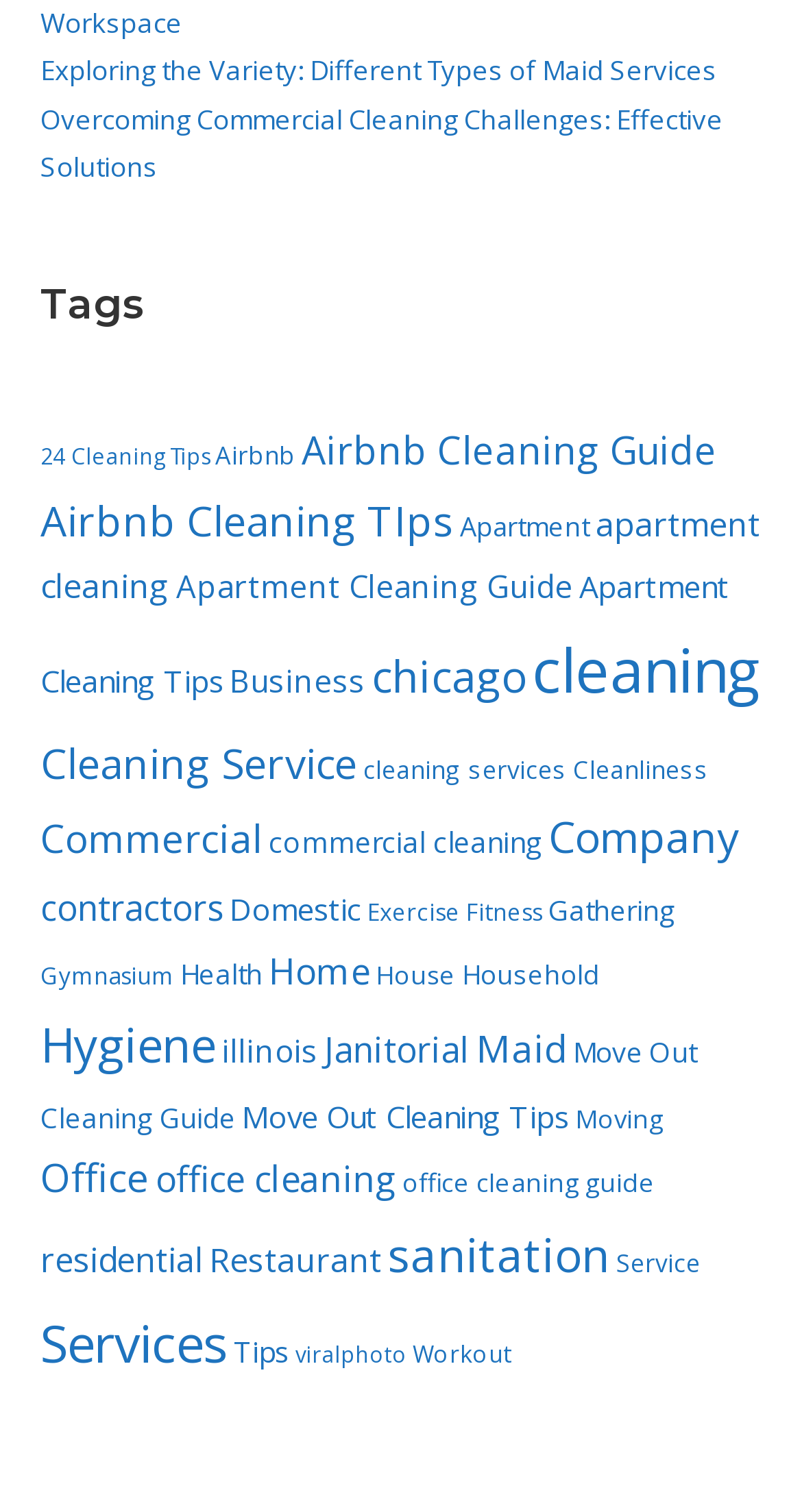Is there a link related to 'Health'?
Based on the screenshot, provide a one-word or short-phrase response.

Yes